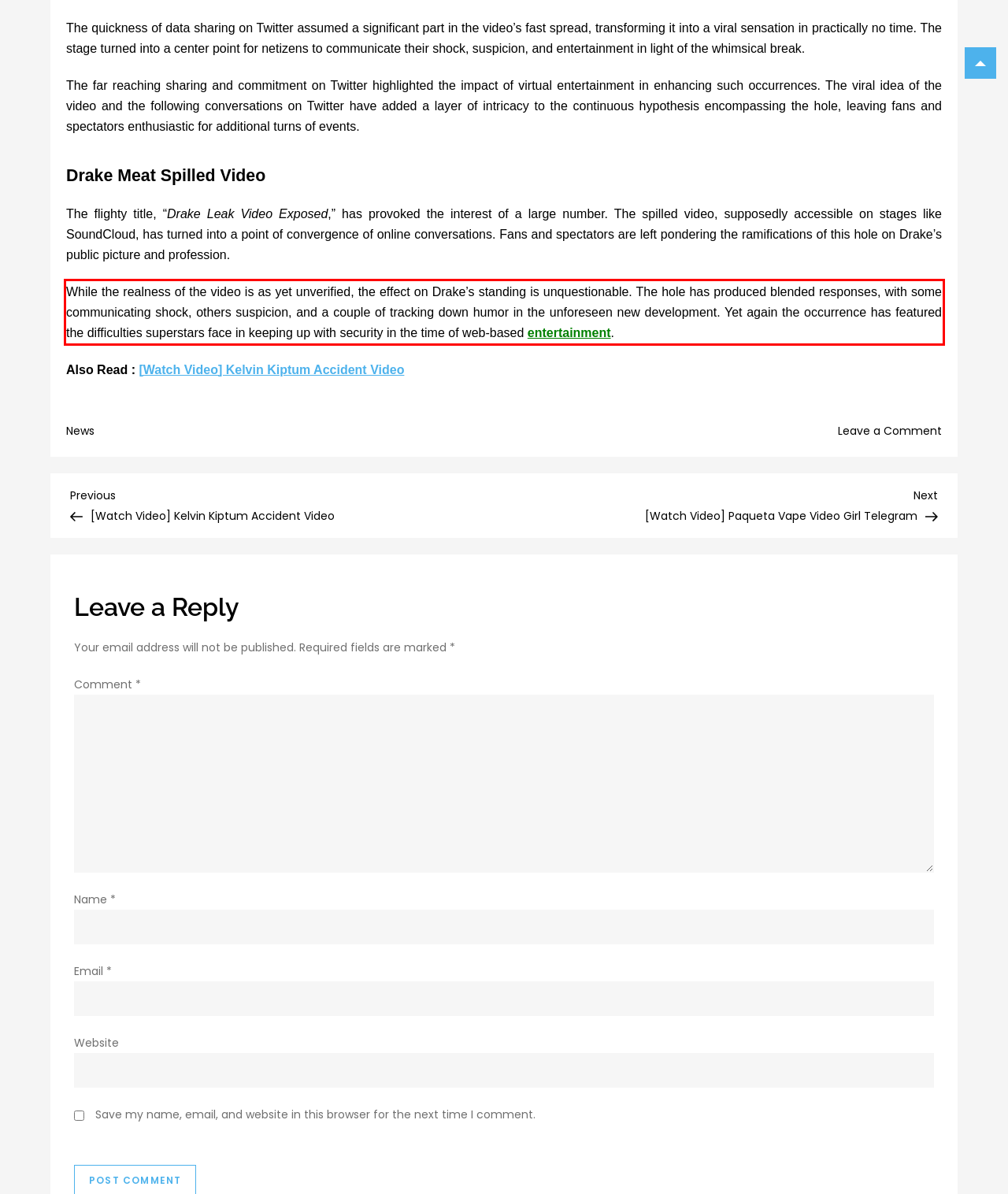You are given a screenshot of a webpage with a UI element highlighted by a red bounding box. Please perform OCR on the text content within this red bounding box.

While the realness of the video is as yet unverified, the effect on Drake’s standing is unquestionable. The hole has produced blended responses, with some communicating shock, others suspicion, and a couple of tracking down humor in the unforeseen new development. Yet again the occurrence has featured the difficulties superstars face in keeping up with security in the time of web-based entertainment.